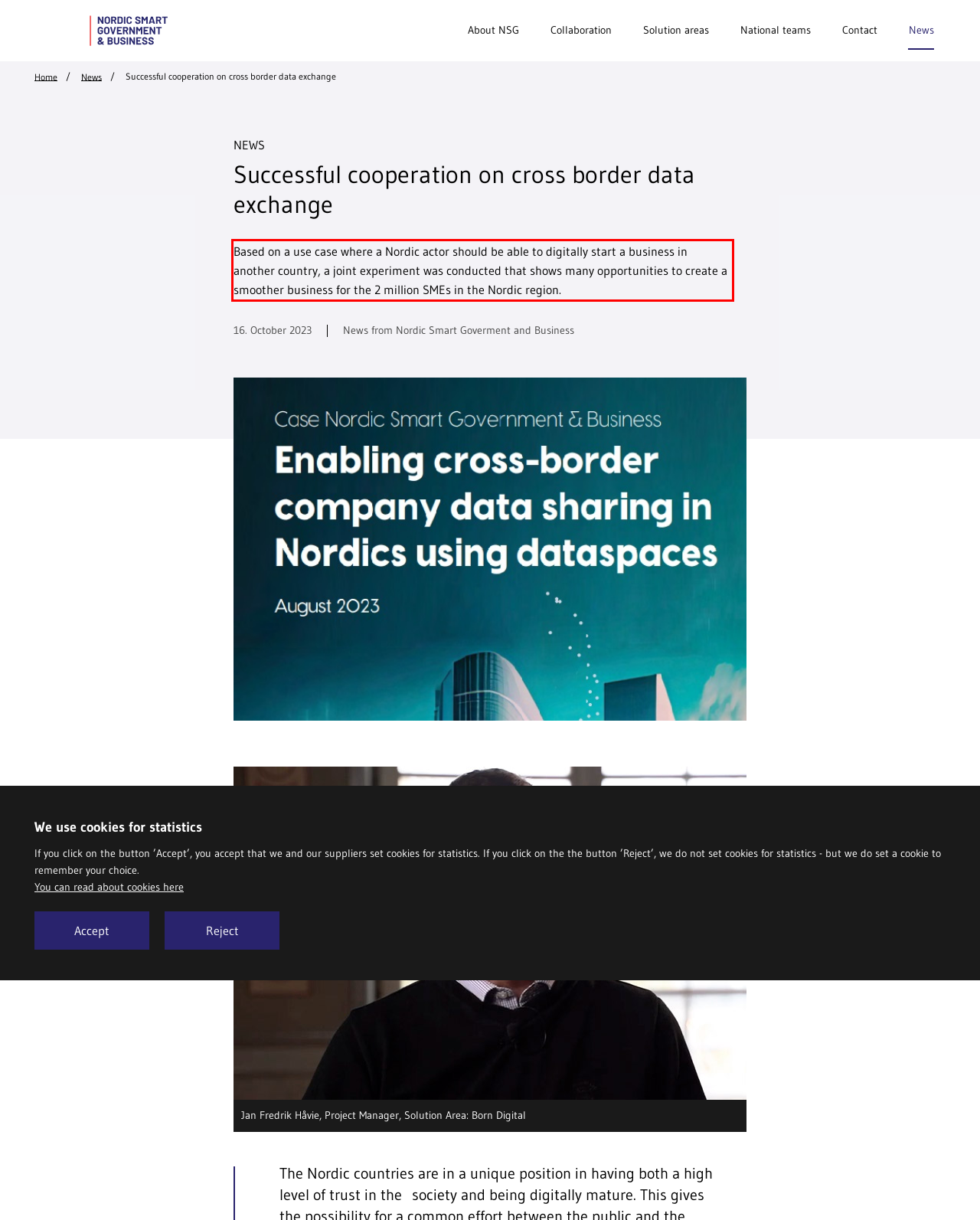You are given a screenshot with a red rectangle. Identify and extract the text within this red bounding box using OCR.

Based on a use case where a Nordic actor should be able to digitally start a business in another country, a joint experiment was conducted that shows many opportunities to create a smoother business for the 2 million SMEs in the Nordic region.